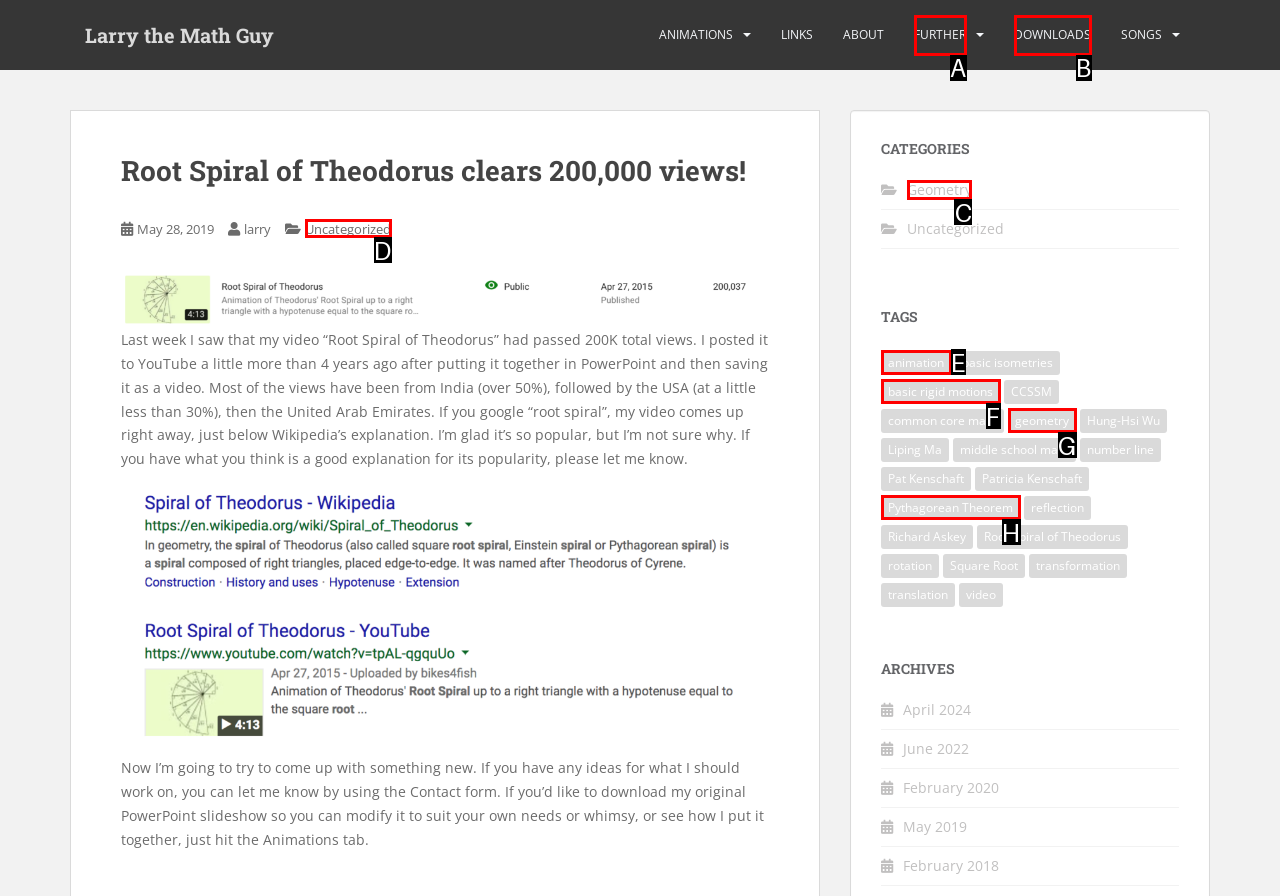Tell me which UI element to click to fulfill the given task: Explore the 'Geometry' category. Respond with the letter of the correct option directly.

C